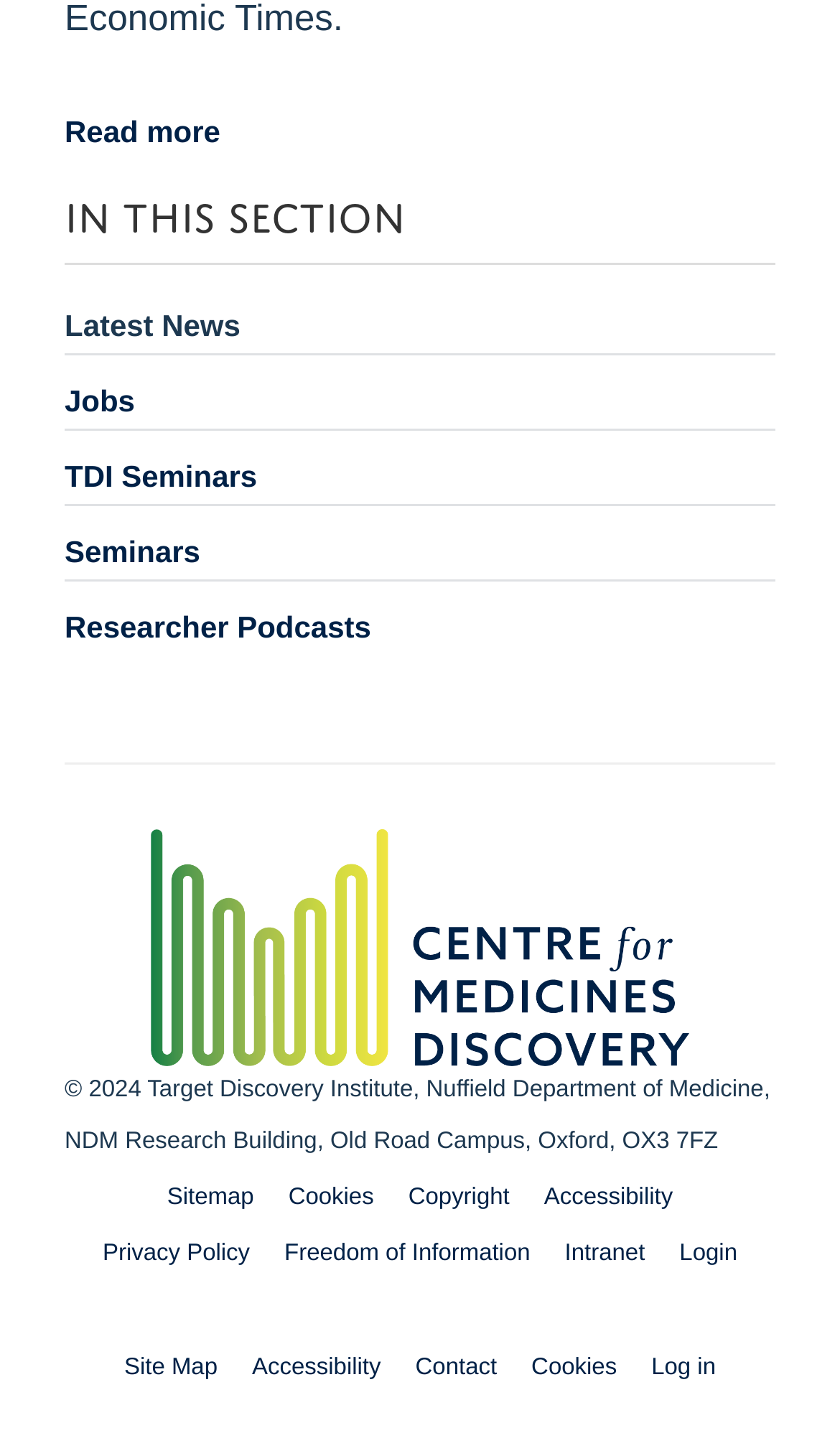Predict the bounding box coordinates of the UI element that matches this description: "Freedom of Information". The coordinates should be in the format [left, top, right, bottom] with each value between 0 and 1.

[0.339, 0.851, 0.631, 0.869]